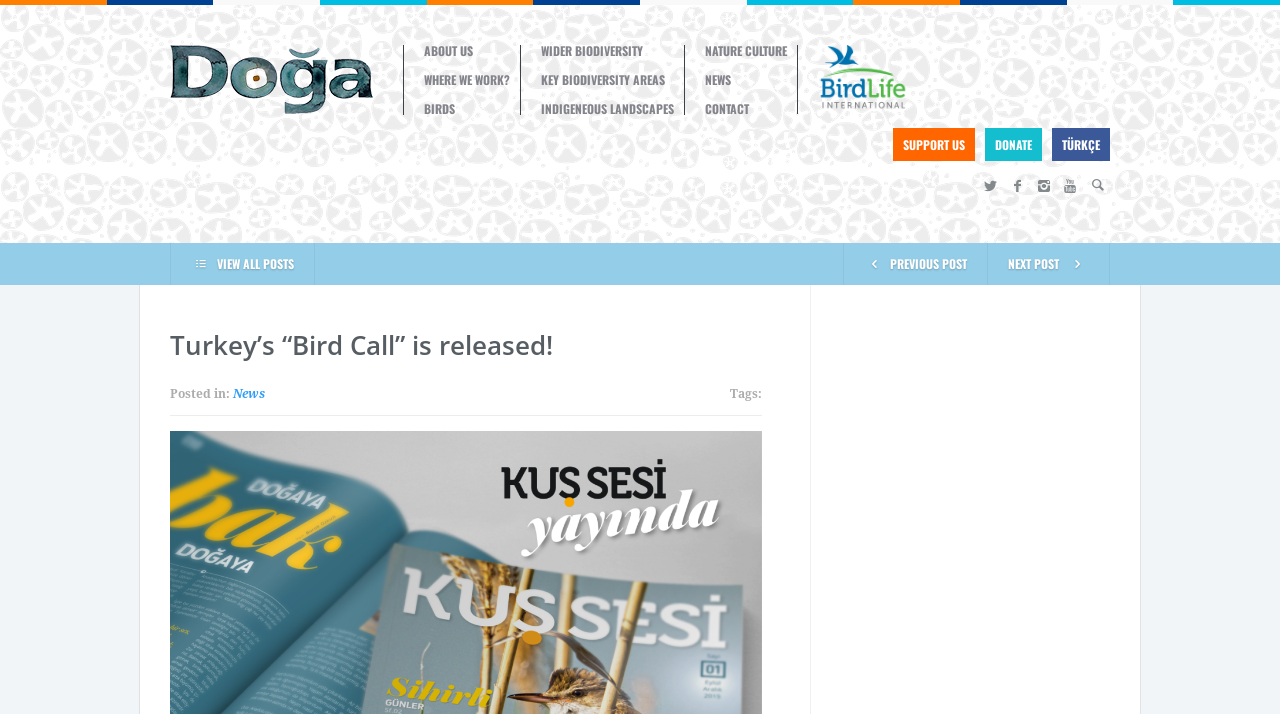What is the name of the organization?
Answer the question with a detailed and thorough explanation.

The name of the organization can be found in the top-left corner of the webpage, where it says 'Doğa Derneği | Nature is us!' and has a corresponding image with the same name.